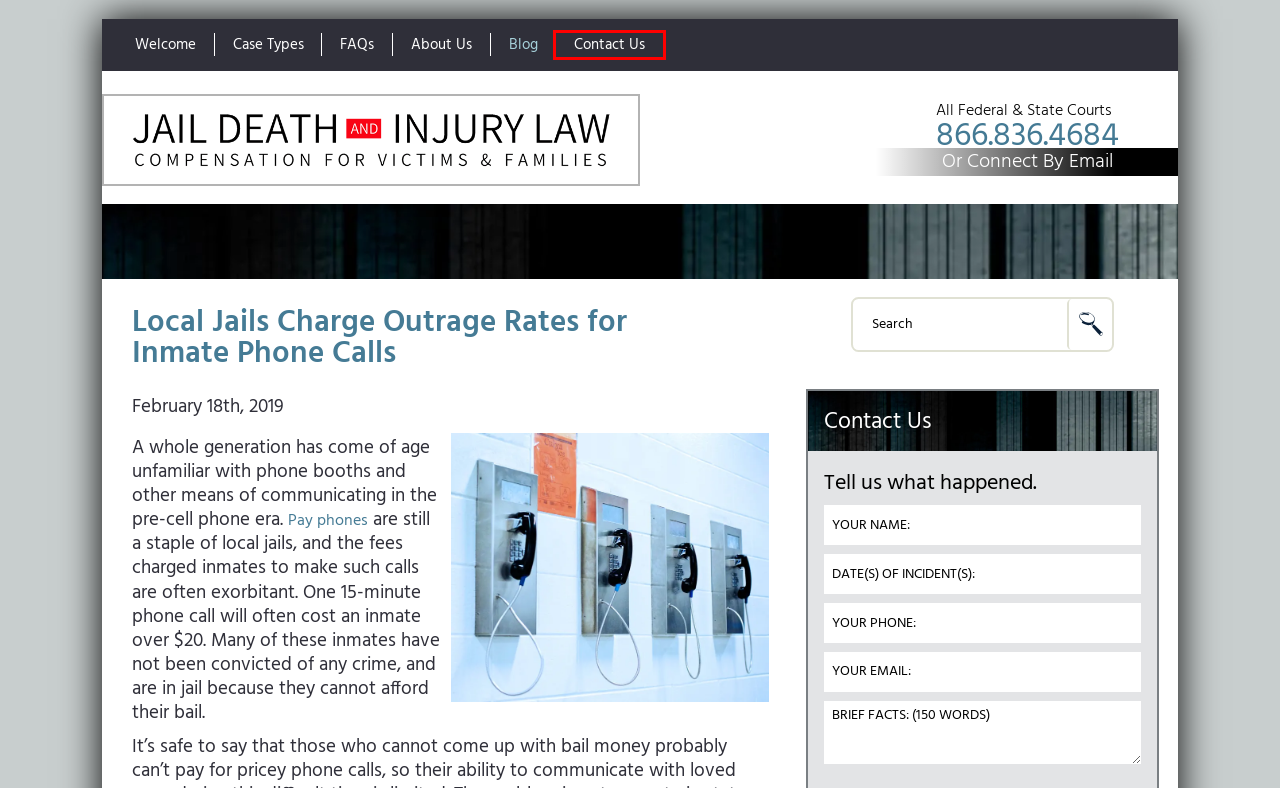You have a screenshot showing a webpage with a red bounding box highlighting an element. Choose the webpage description that best fits the new webpage after clicking the highlighted element. The descriptions are:
A. Wrongful Death in Prison Lawyers | Death in Jail Law Firm
B. Police Misconduct & Inmate or In Custody Death – Injury Blog
C. New York City to make all calls from jail free | Prison Policy Initiative
D. Jail Death and Jail Injury Law – Victims’ FAQs Legal Answers
E. Jail Death and Jail Injury Lawyers | Contact Phone and Online Claim Forms
F. Jail Death Law & Inmate Injury National Law Firm | About Us
G. State of Phone Justice | Prison Policy Initiative
H. Jail Death, Jail Injury, Police Excessive Force | National Law Firm

E